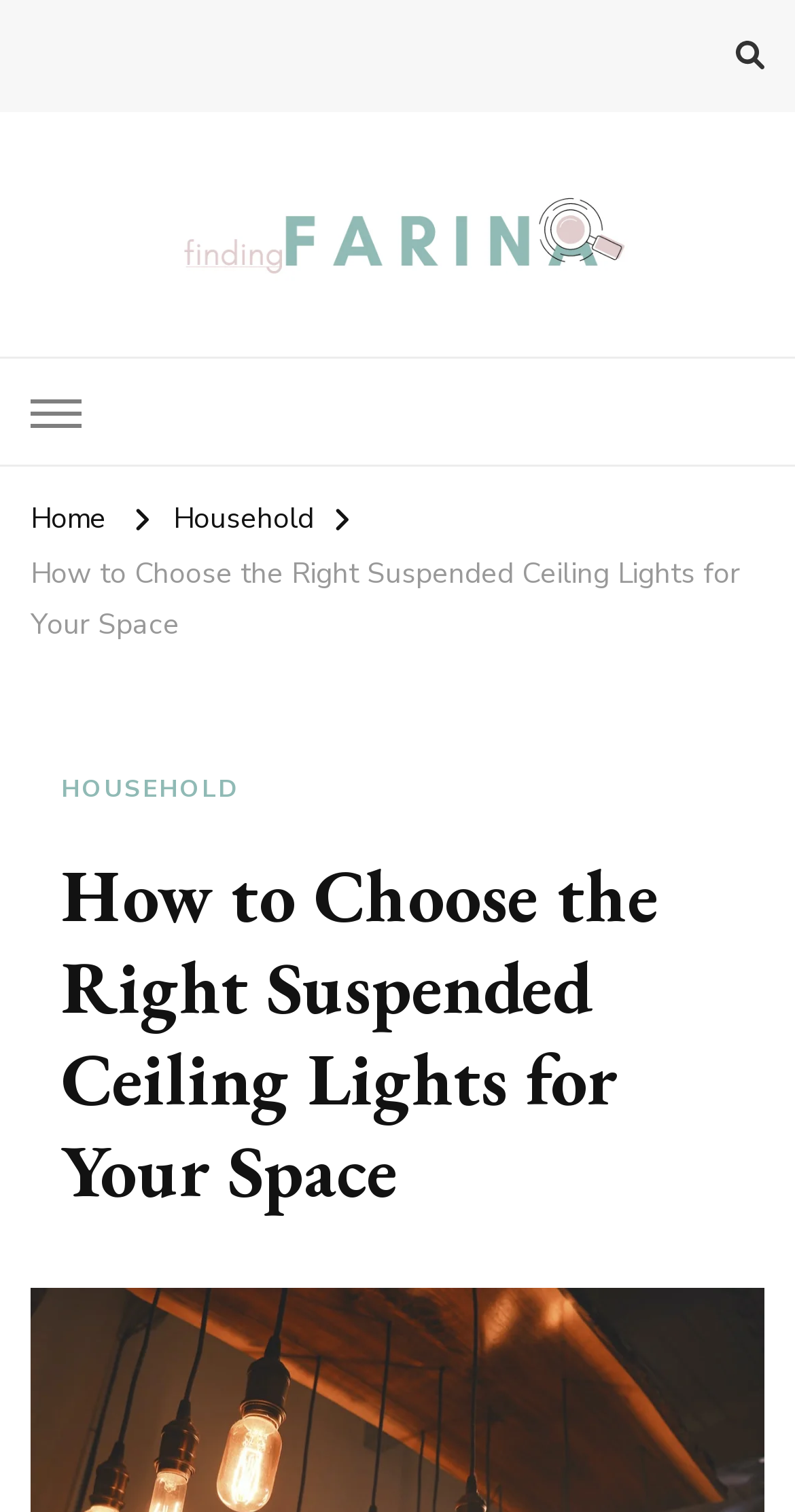Find the bounding box coordinates for the HTML element described in this sentence: "aria-label="Open search"". Provide the coordinates as four float numbers between 0 and 1, in the format [left, top, right, bottom].

None